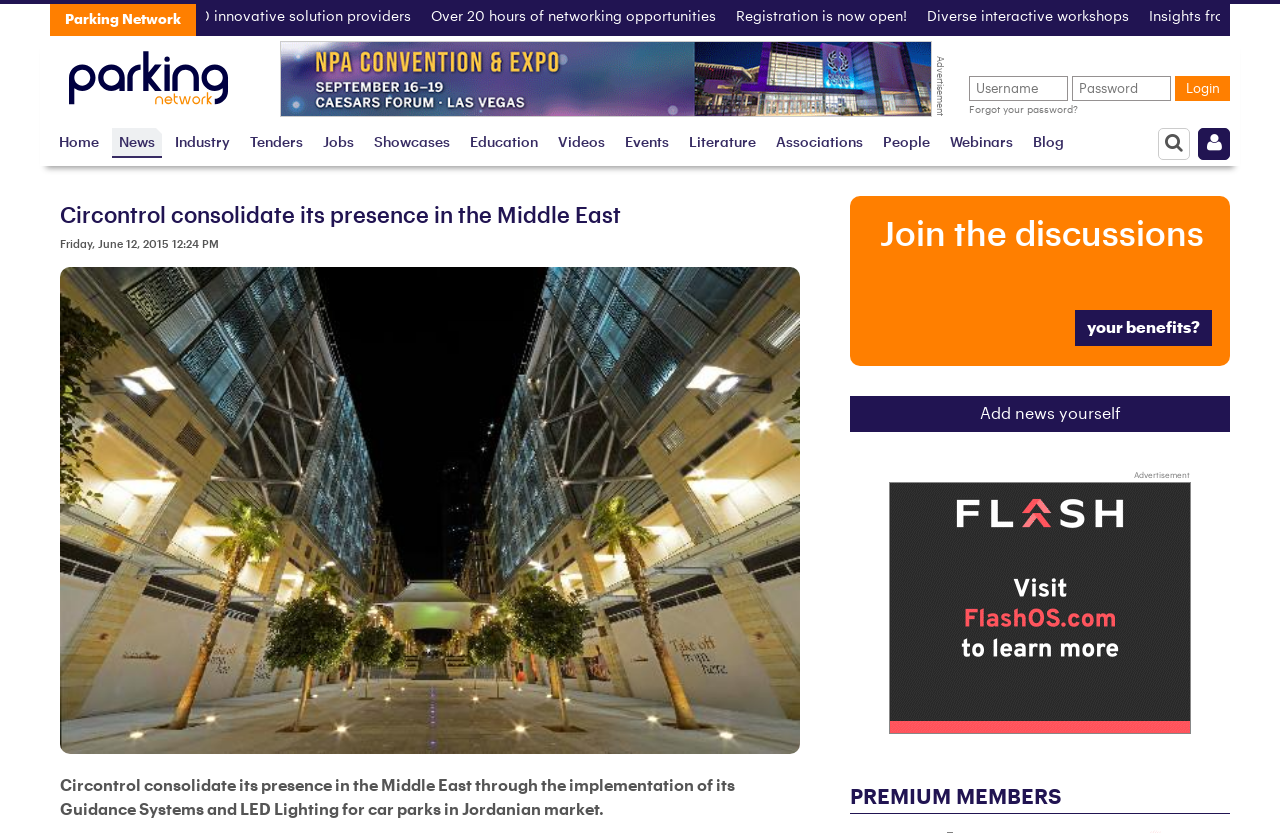Answer with a single word or phrase: 
What is the name of the company?

Circontrol